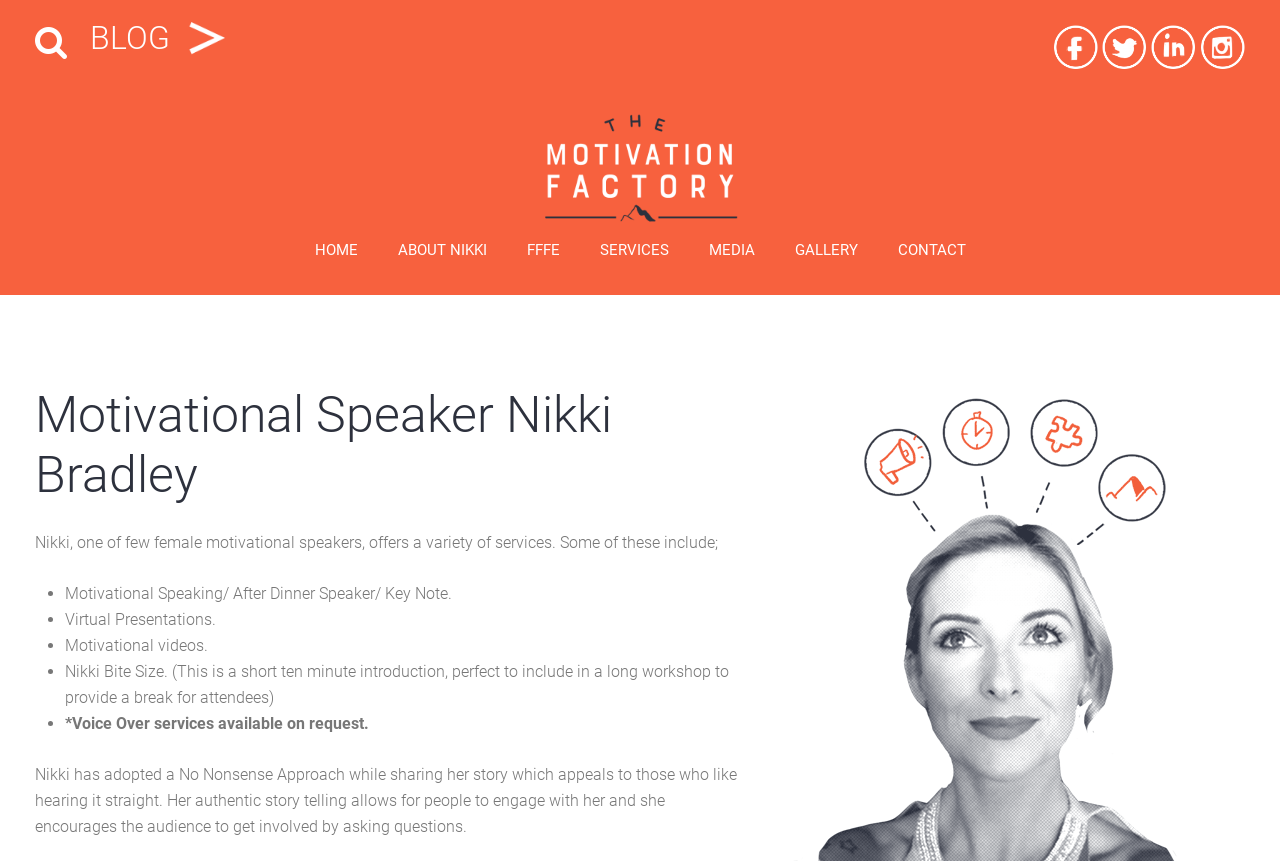What is the name of the company?
Refer to the image and give a detailed answer to the query.

The name of the company can be found in the link 'The Motivation Factory' which is located at the top of the webpage, below the search bar.